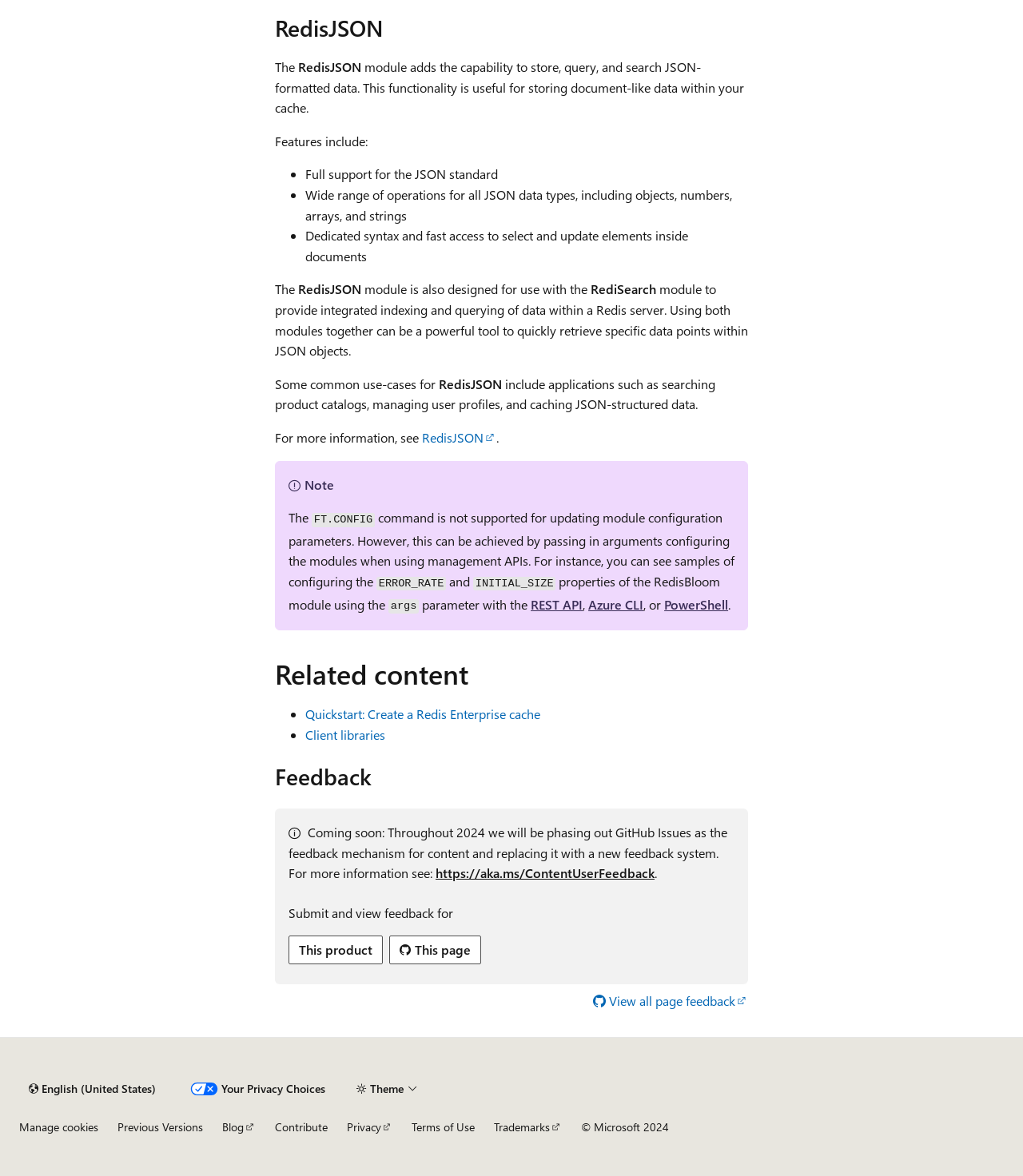What is RedisJSON?
Answer the question in a detailed and comprehensive manner.

Based on the webpage, RedisJSON is a module that adds the capability to store, query, and search JSON-formatted data. This functionality is useful for storing document-like data within a cache.